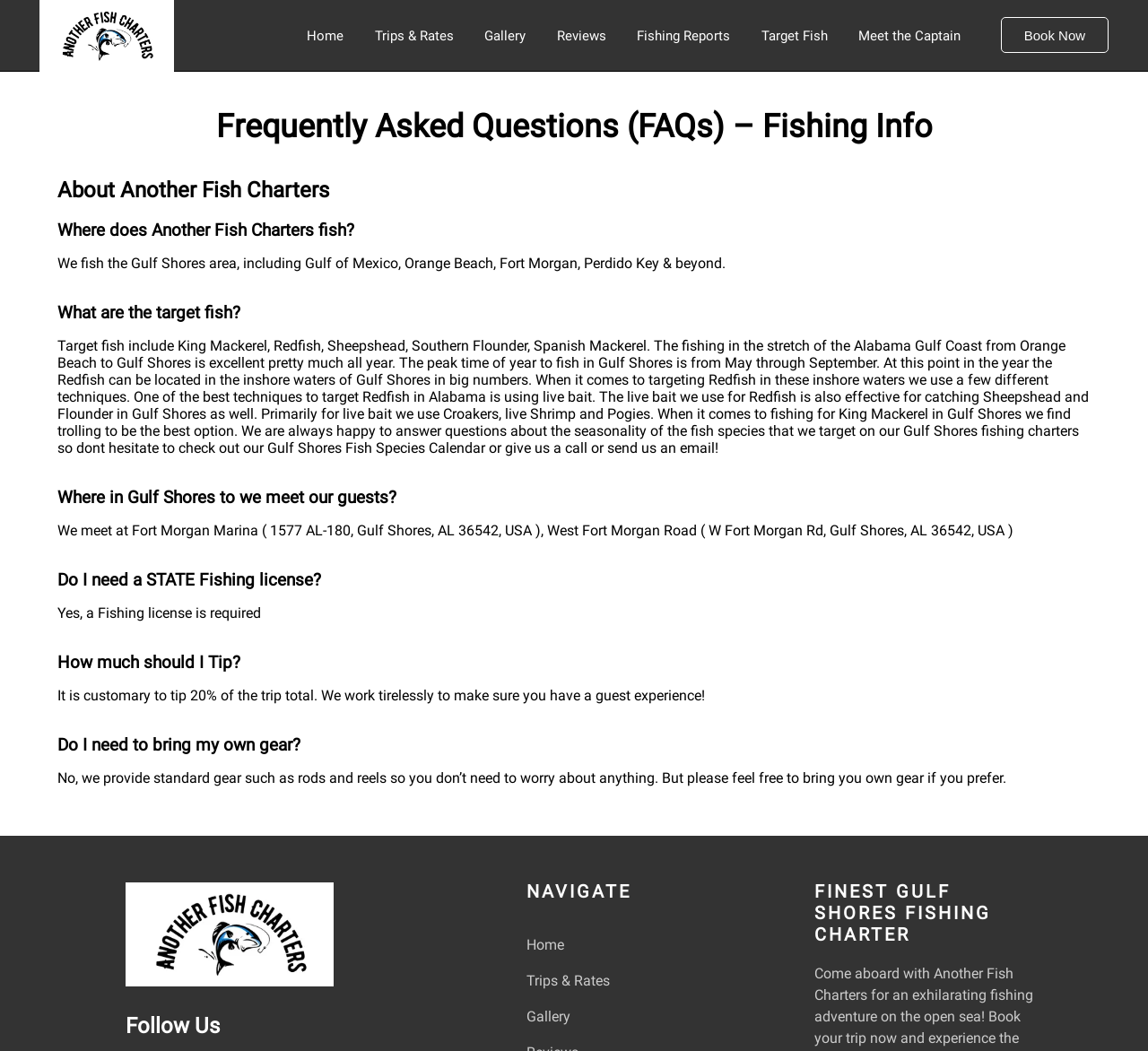Identify the bounding box coordinates for the UI element mentioned here: "Trips & Rates". Provide the coordinates as four float values between 0 and 1, i.e., [left, top, right, bottom].

[0.326, 0.026, 0.395, 0.05]